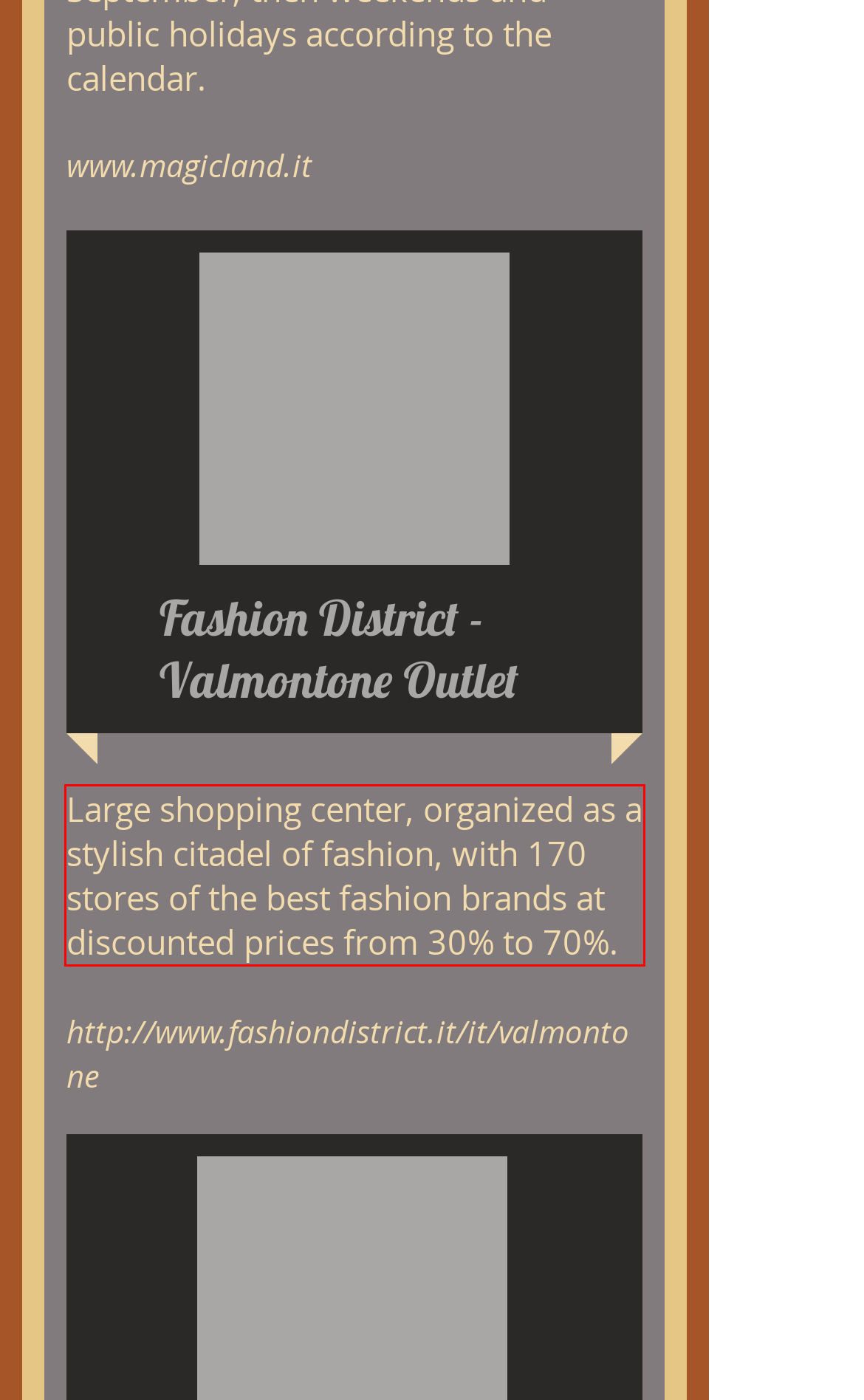From the given screenshot of a webpage, identify the red bounding box and extract the text content within it.

Large shopping center, organized as a stylish citadel of fashion, with 170 stores of the best fashion brands at discounted prices from 30% to 70%.